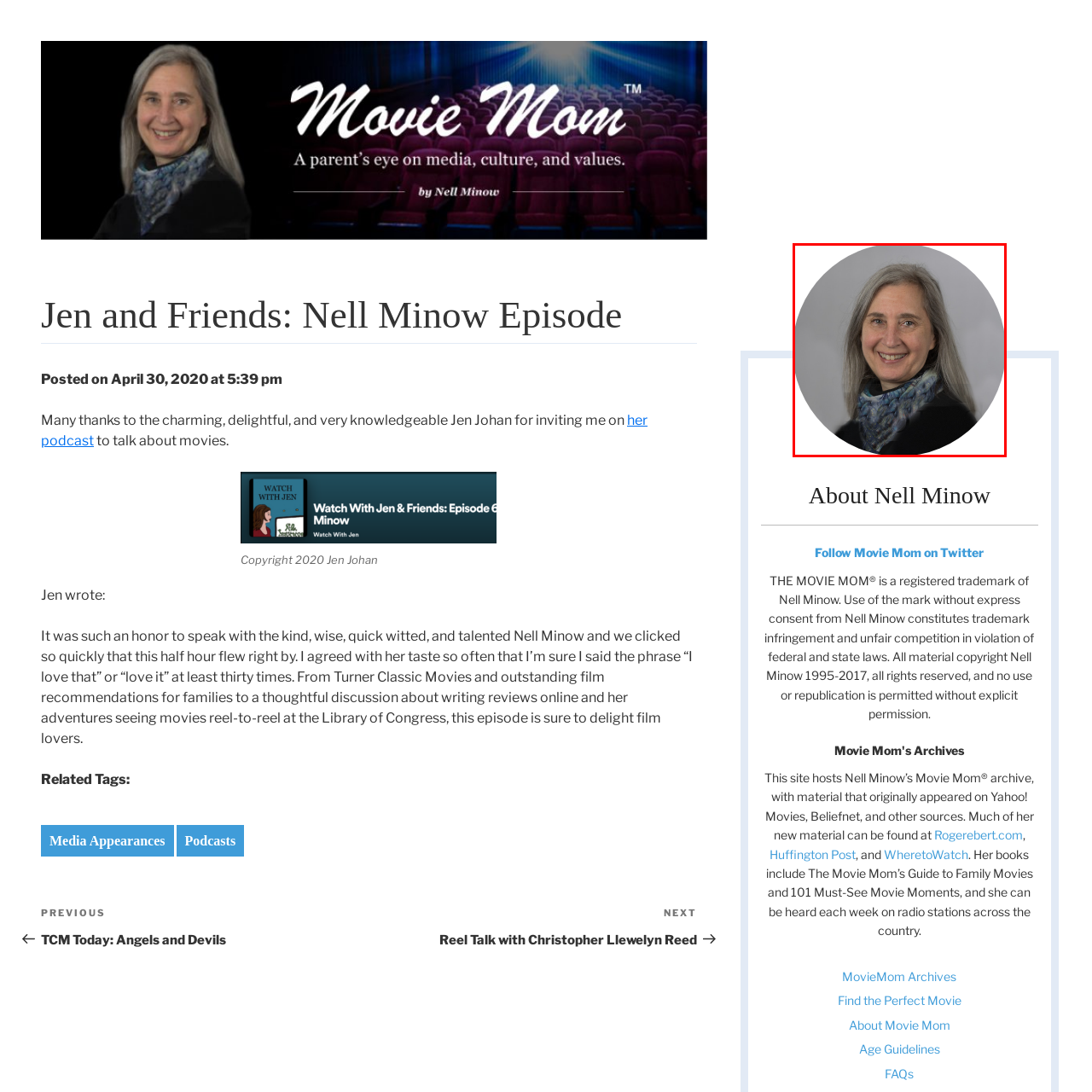What is Nell Minow wearing around her neck?
Examine the area marked by the red bounding box and respond with a one-word or short phrase answer.

A colorful scarf